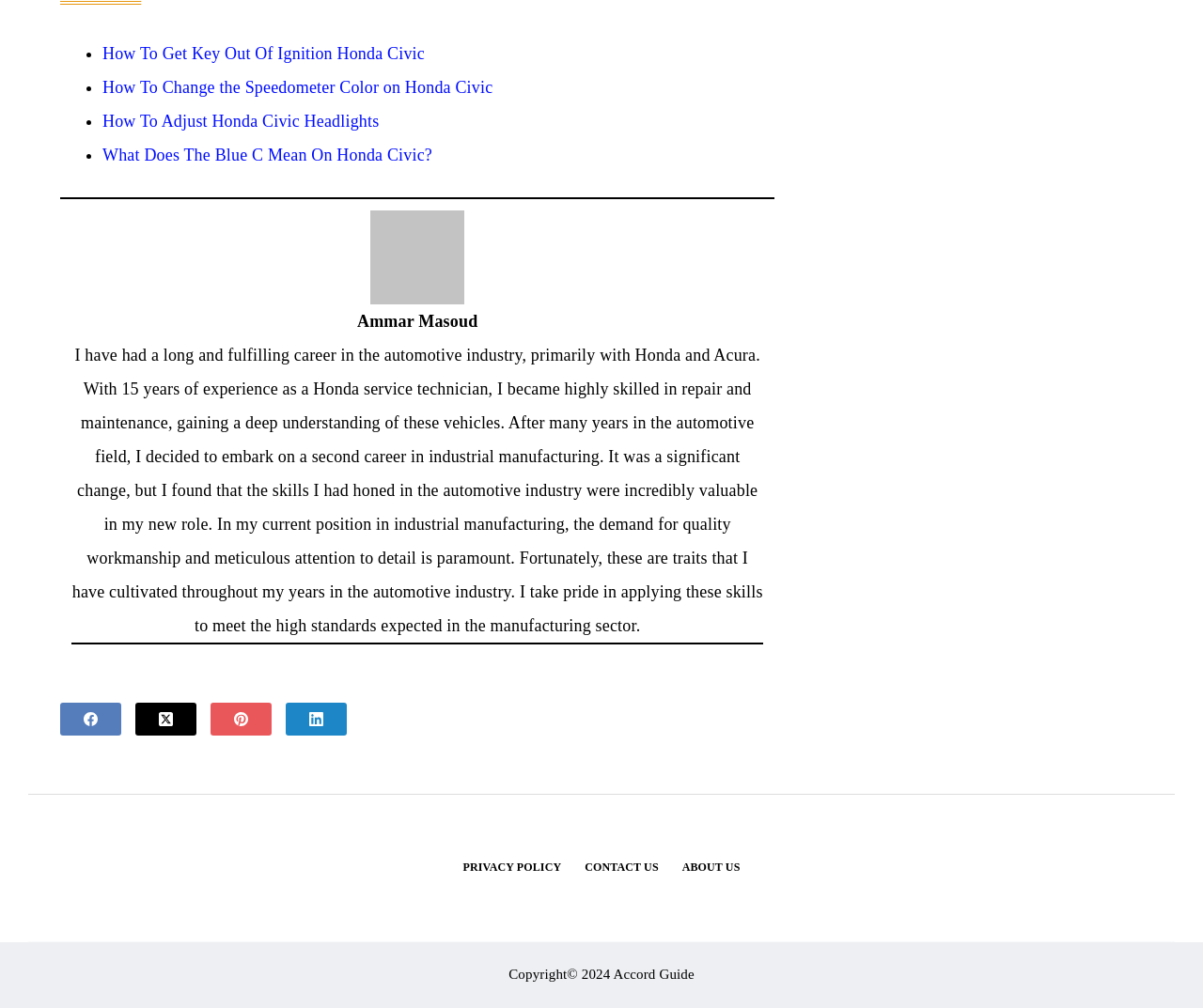Identify the bounding box coordinates of the area that should be clicked in order to complete the given instruction: "Check the copyright information". The bounding box coordinates should be four float numbers between 0 and 1, i.e., [left, top, right, bottom].

[0.423, 0.959, 0.577, 0.974]